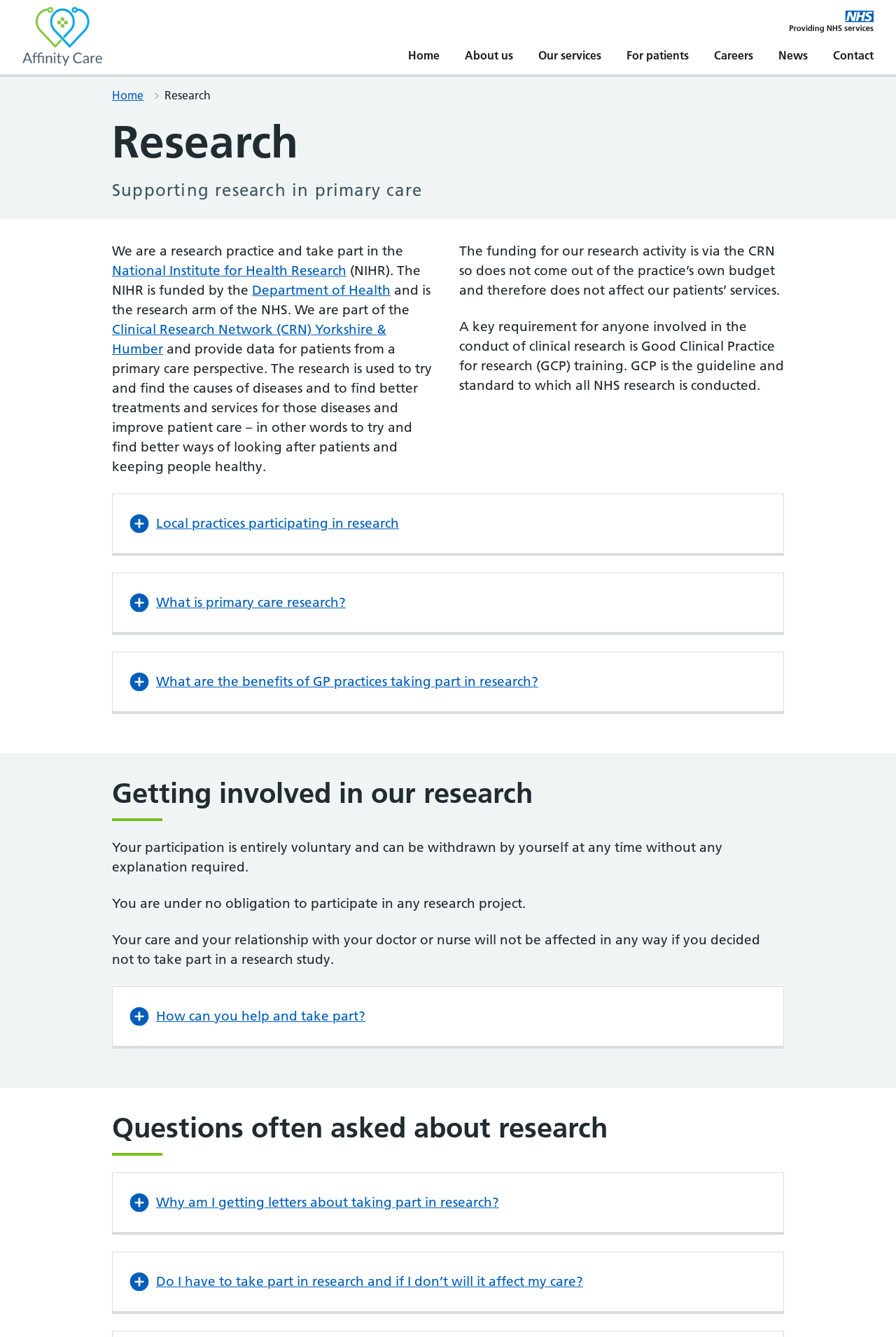Identify and provide the bounding box for the element described by: "About us".

[0.519, 0.03, 0.573, 0.051]